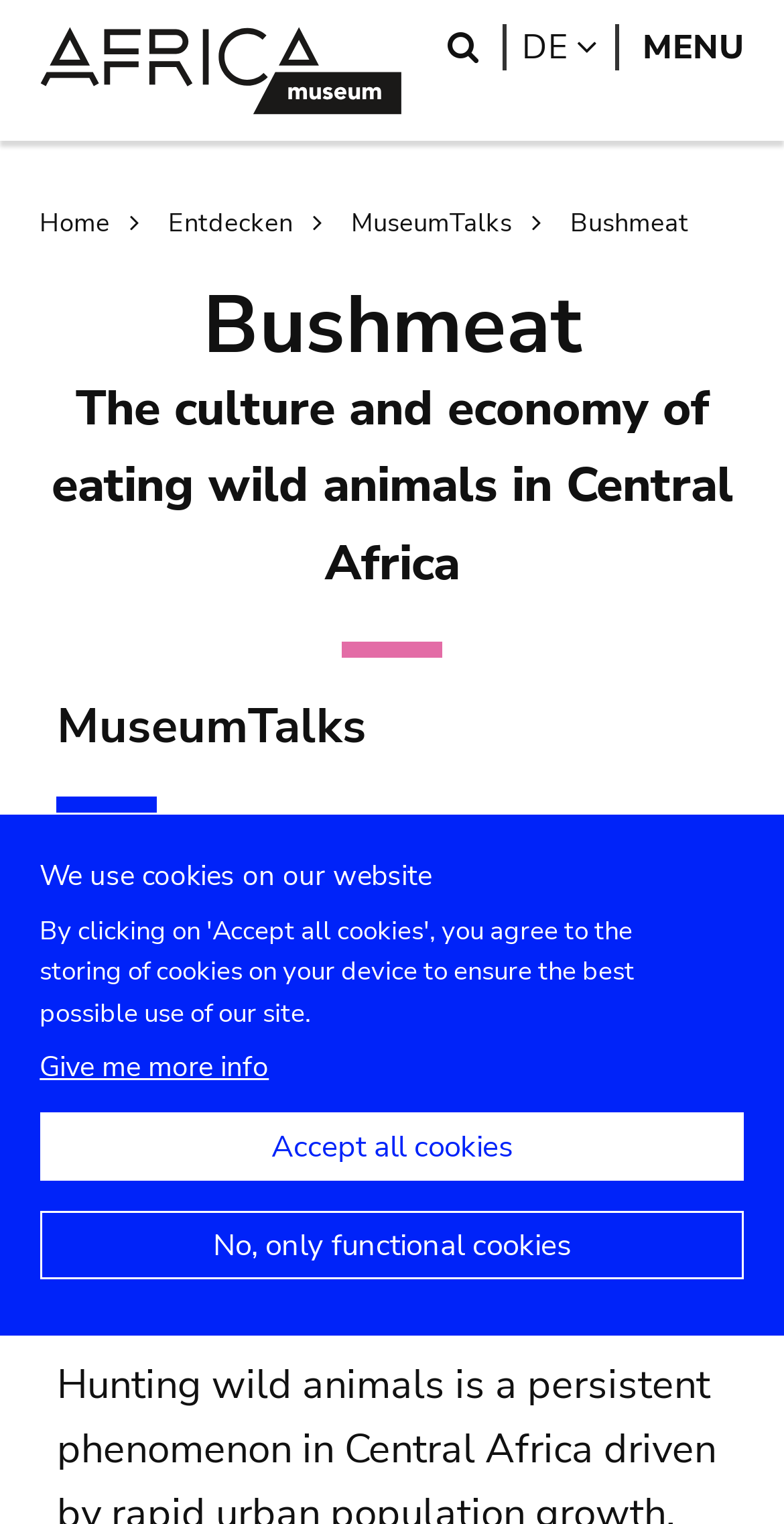Utilize the details in the image to thoroughly answer the following question: What is required to view the content?

I found the answer by looking at the StaticText element that contains the text 'You have not yet given permission to place the required cookies. Accept the required cookies in the privacy settings to view this content.' This element is located below the heading 'MuseumTalks'.